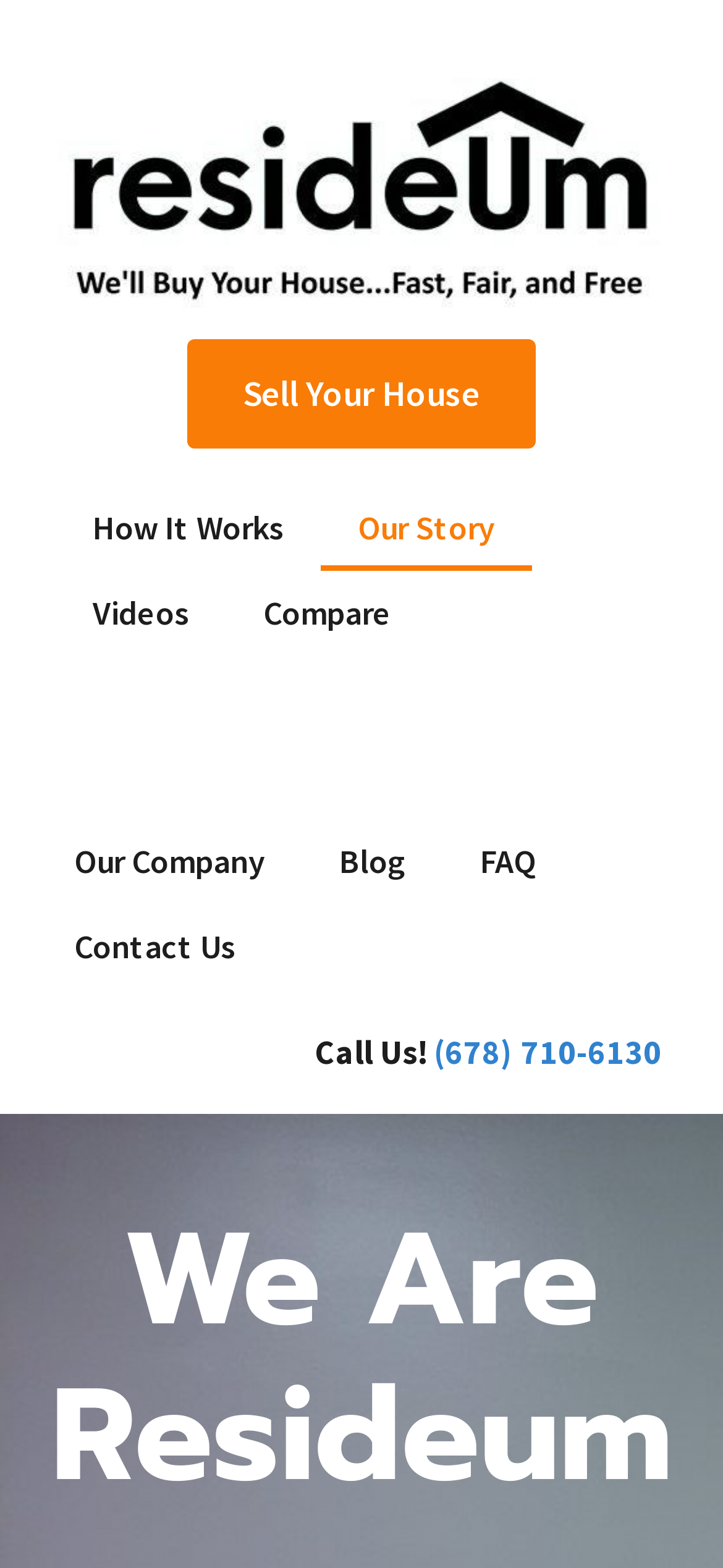Identify the bounding box coordinates of the element to click to follow this instruction: 'Click the 'Sell Your House' link'. Ensure the coordinates are four float values between 0 and 1, provided as [left, top, right, bottom].

[0.259, 0.216, 0.741, 0.285]